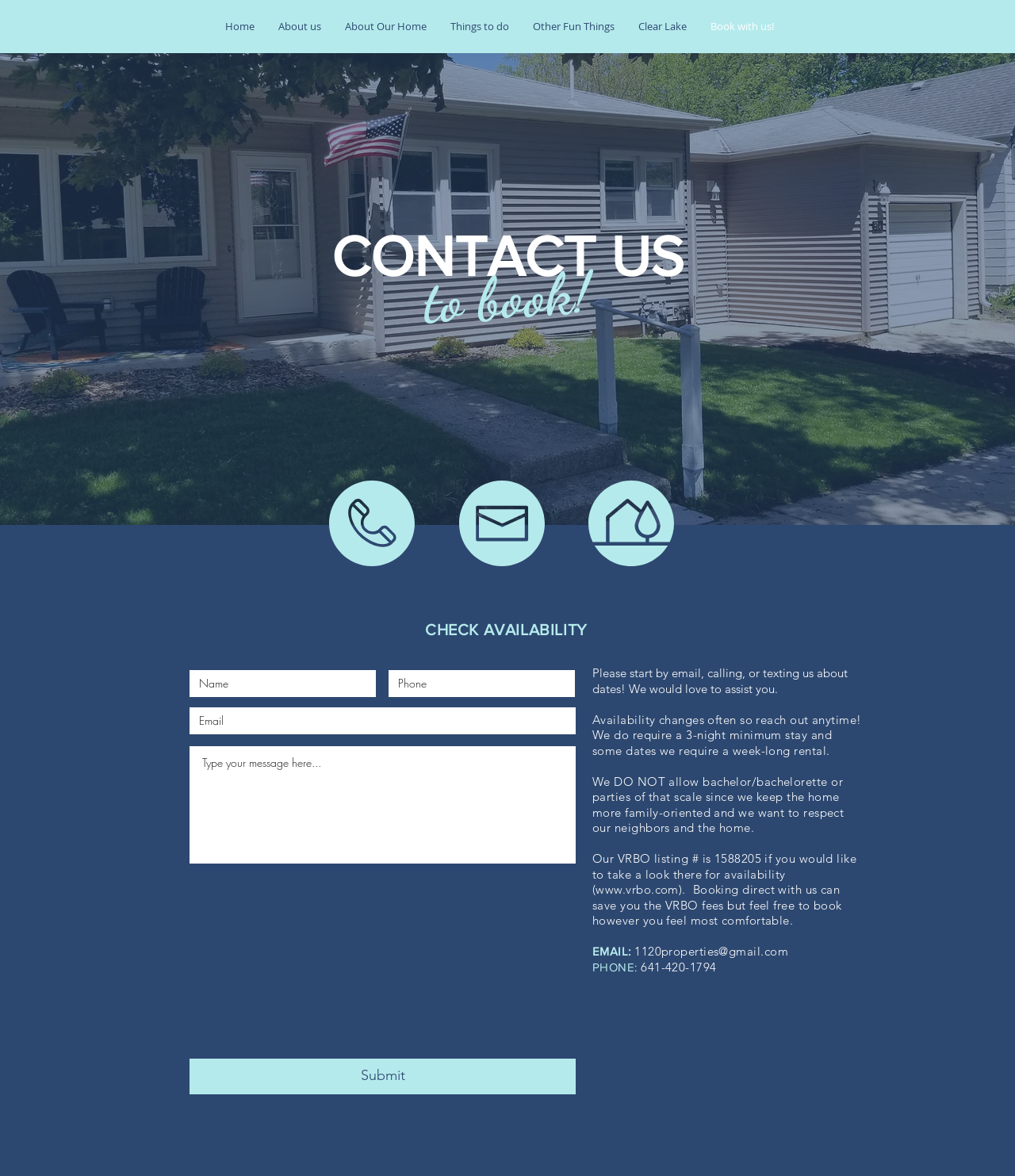Please determine the bounding box of the UI element that matches this description: Clear Lake. The coordinates should be given as (top-left x, top-left y, bottom-right x, bottom-right y), with all values between 0 and 1.

[0.617, 0.011, 0.688, 0.034]